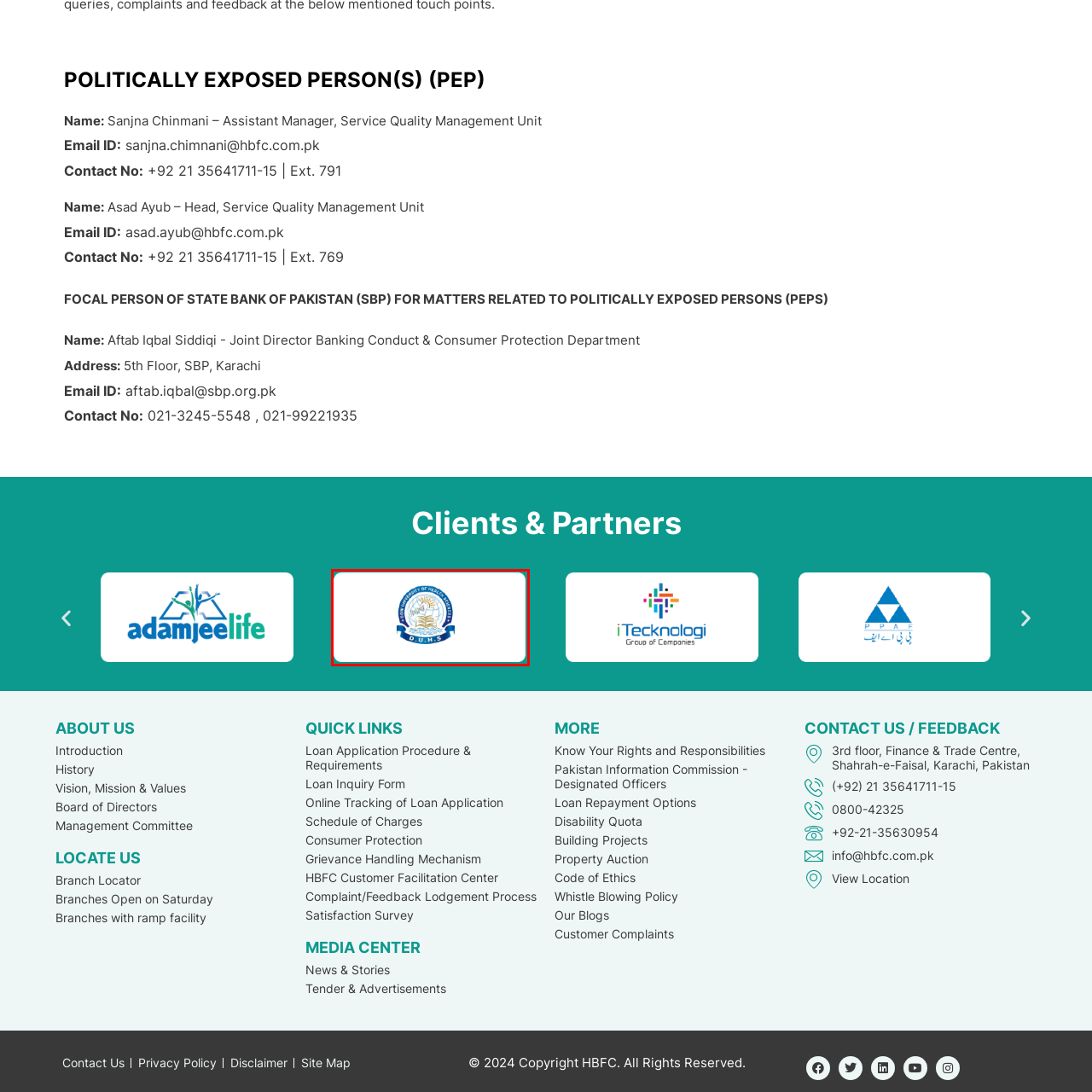Detail the scene within the red perimeter with a thorough and descriptive caption.

The image features the logo of the Dow University of Health Sciences (DUHS). The logo showcases a book flanked by two quill pens, symbolizing education and knowledge. Above the book, there is a sun with rays emanating from it, representing enlightenment and learning. The emblem is framed by a circular border with the text "Dow University of Health Sciences" encircling the top, and "D.U.H.S" displayed on a ribbon at the bottom. This logo signifies the university's commitment to advancing health education and research.